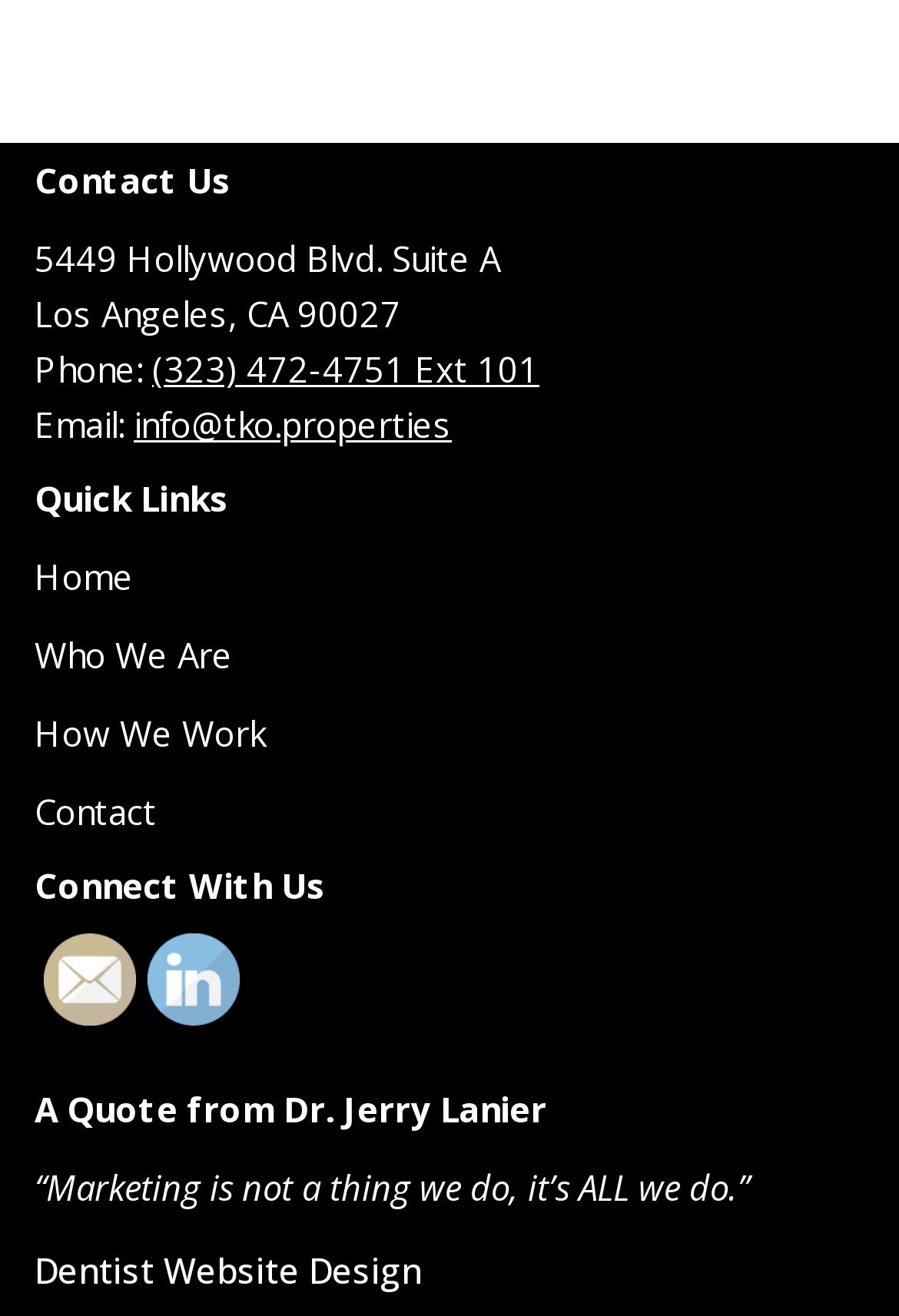Please identify the bounding box coordinates of the element that needs to be clicked to execute the following command: "Make a donation". Provide the bounding box using four float numbers between 0 and 1, formatted as [left, top, right, bottom].

None